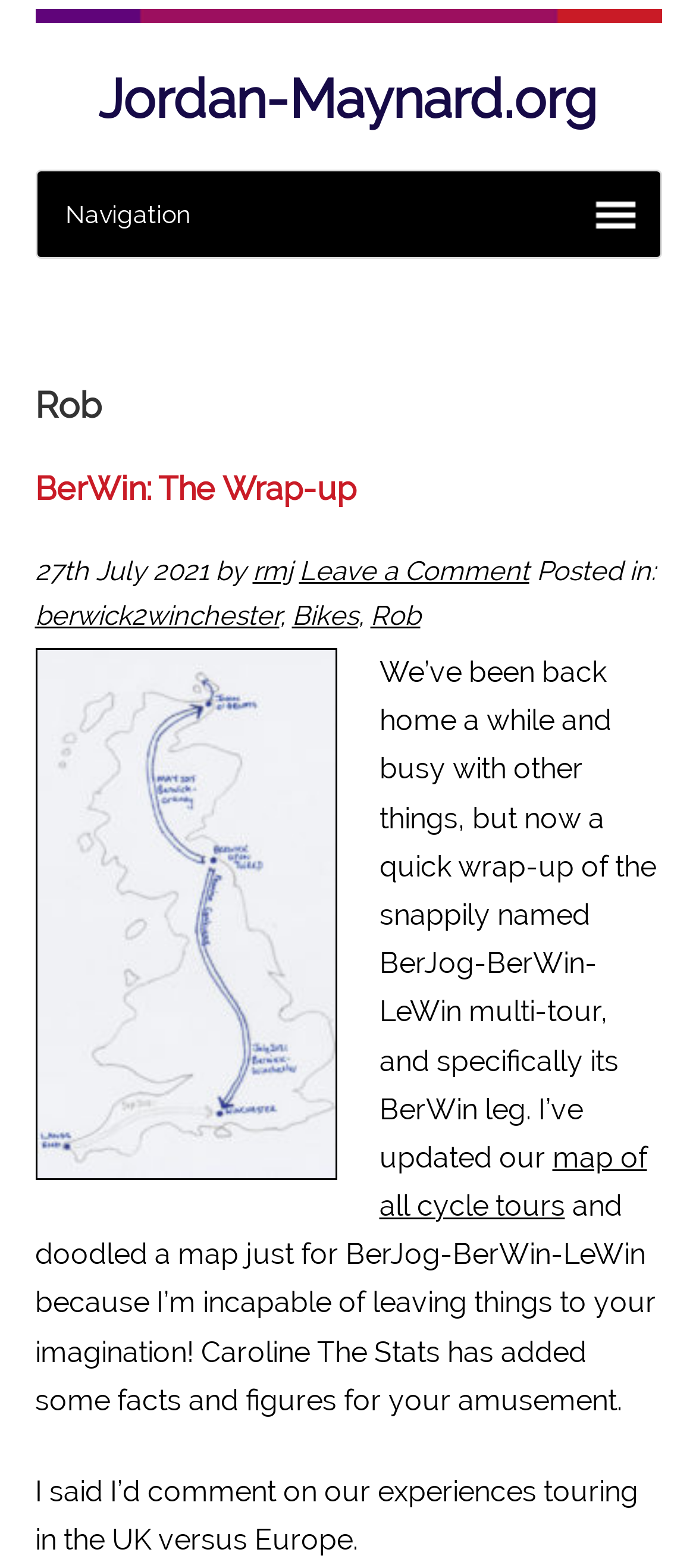What is the date of the blog post?
Using the image provided, answer with just one word or phrase.

Tuesday, July 27, 2021